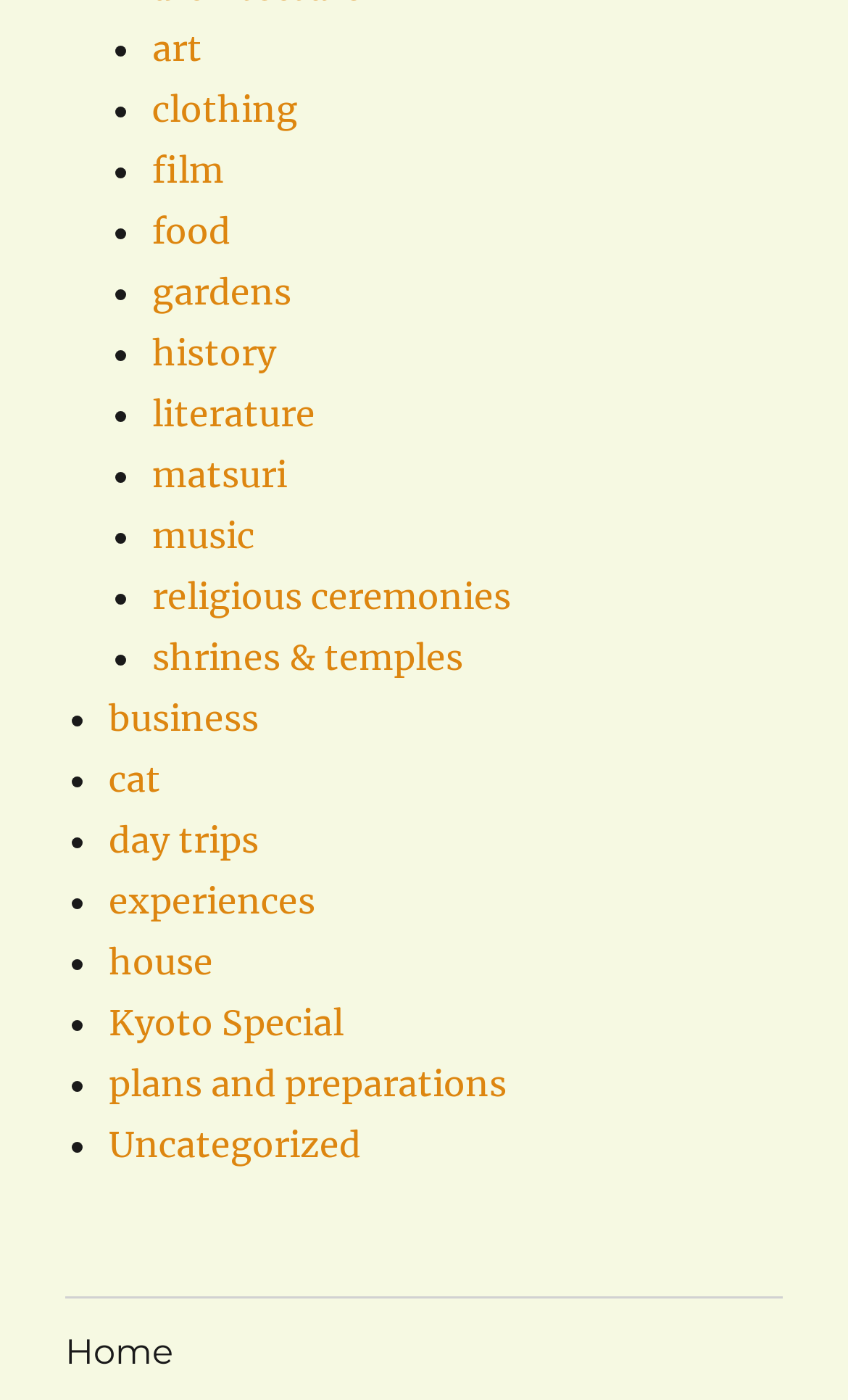Respond with a single word or phrase:
Is 'matsuri' a category related to Japanese culture?

yes